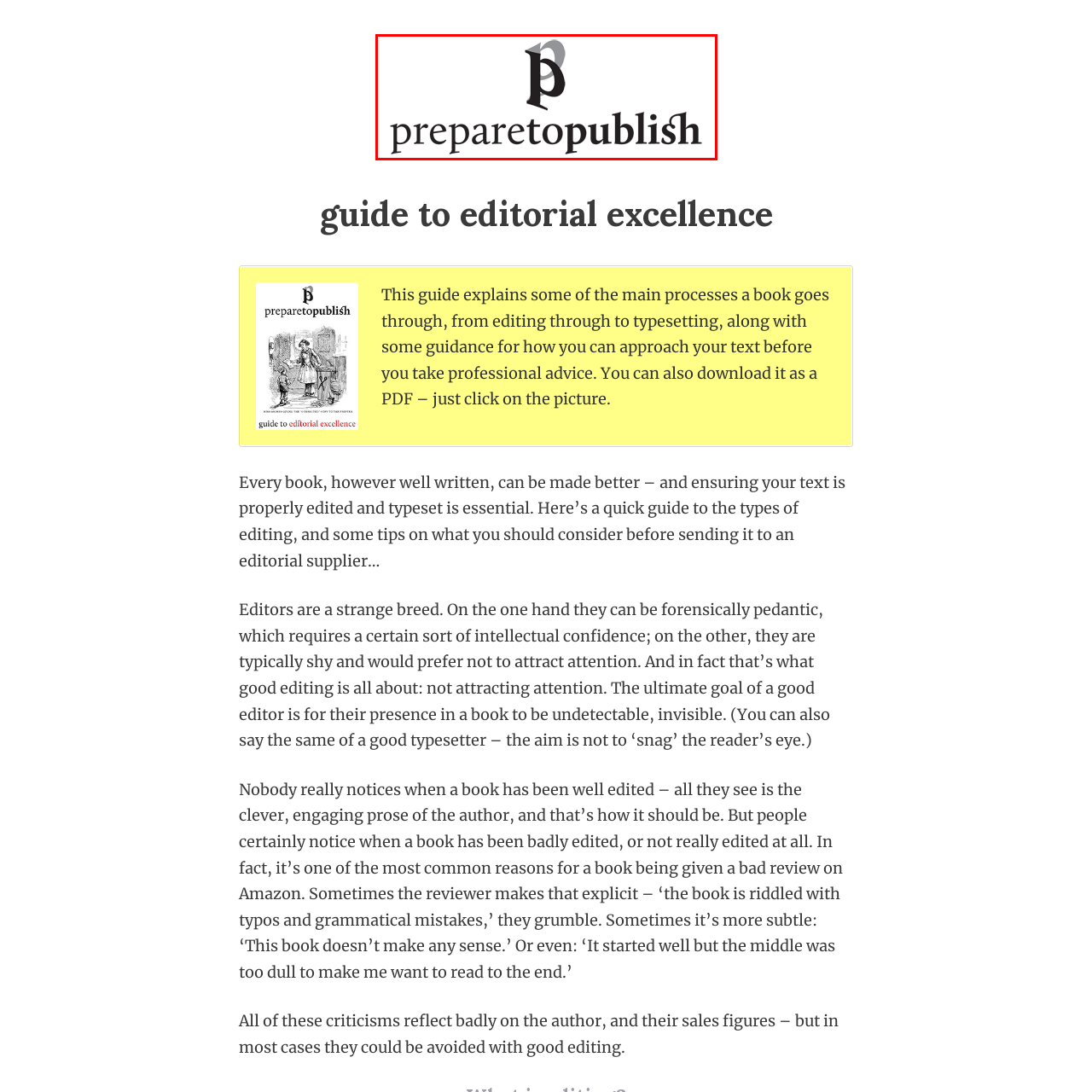Offer a complete and descriptive caption for the image marked by the red box.

The image features a stylized logo for the "Prepare to Publish" guide, which emphasizes editorial excellence in the publishing process. The design creatively integrates the letters "p" and "b," symbolizing the themes of preparation and publishing. This visual element represents the comprehensive guidance offered in the accompanying text, which outlines essential editing and typesetting practices crucial for enhancing the quality of written works. The logo serves as a focal point for users seeking to access valuable resources that can improve their writing and publishing outcomes.